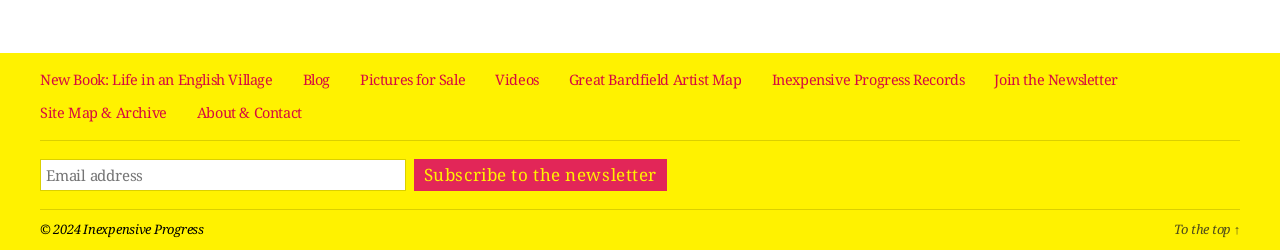Based on the image, give a detailed response to the question: What is the copyright year?

I found the copyright information at the bottom of the page, which states '© 2024'.